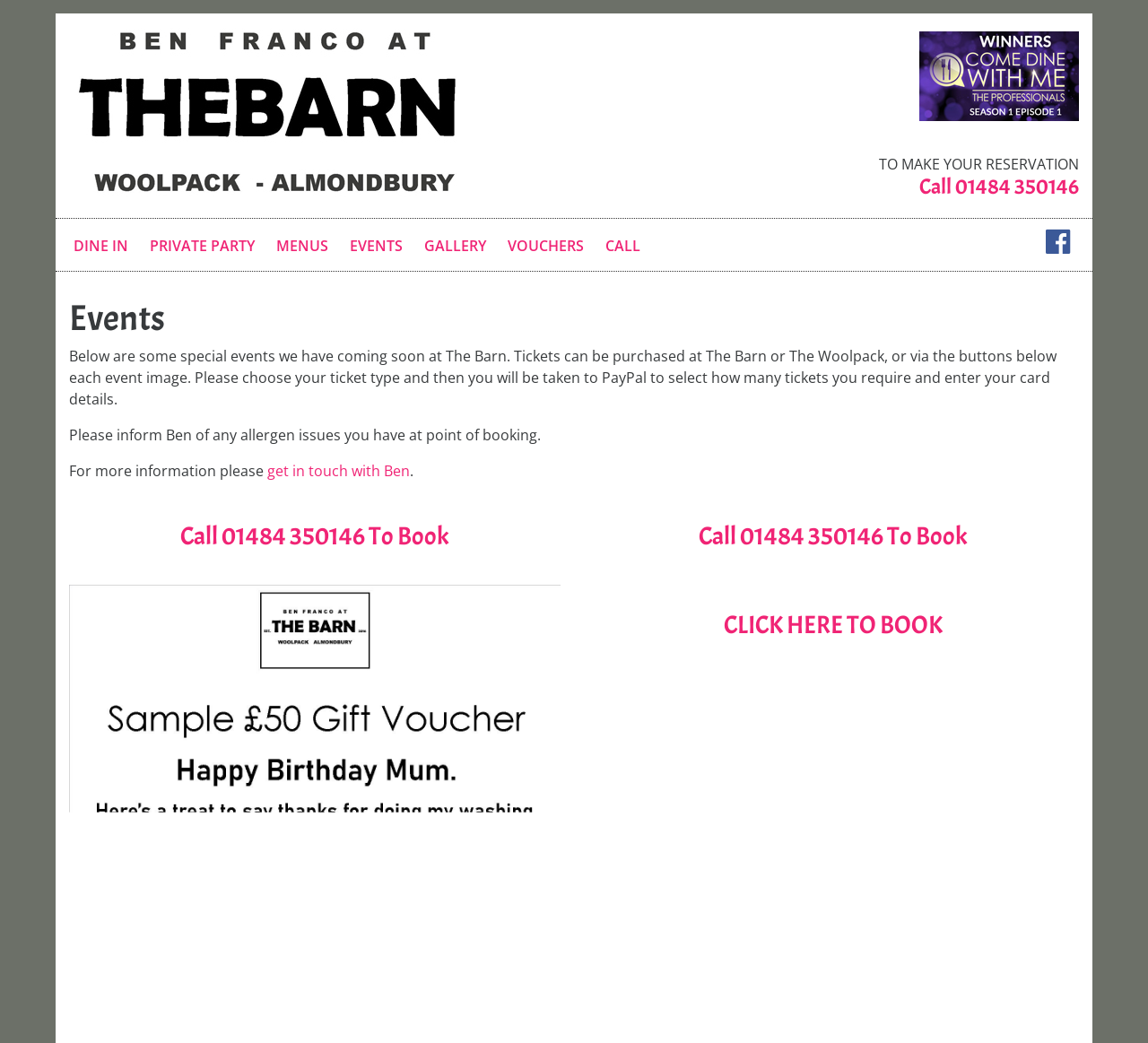Given the content of the image, can you provide a detailed answer to the question?
What is the phone number to book an event?

The phone number to book an event can be found in the heading element 'Call 01484 350146 To Book' and its corresponding link. This phone number is provided for users who want to book an event over the phone.